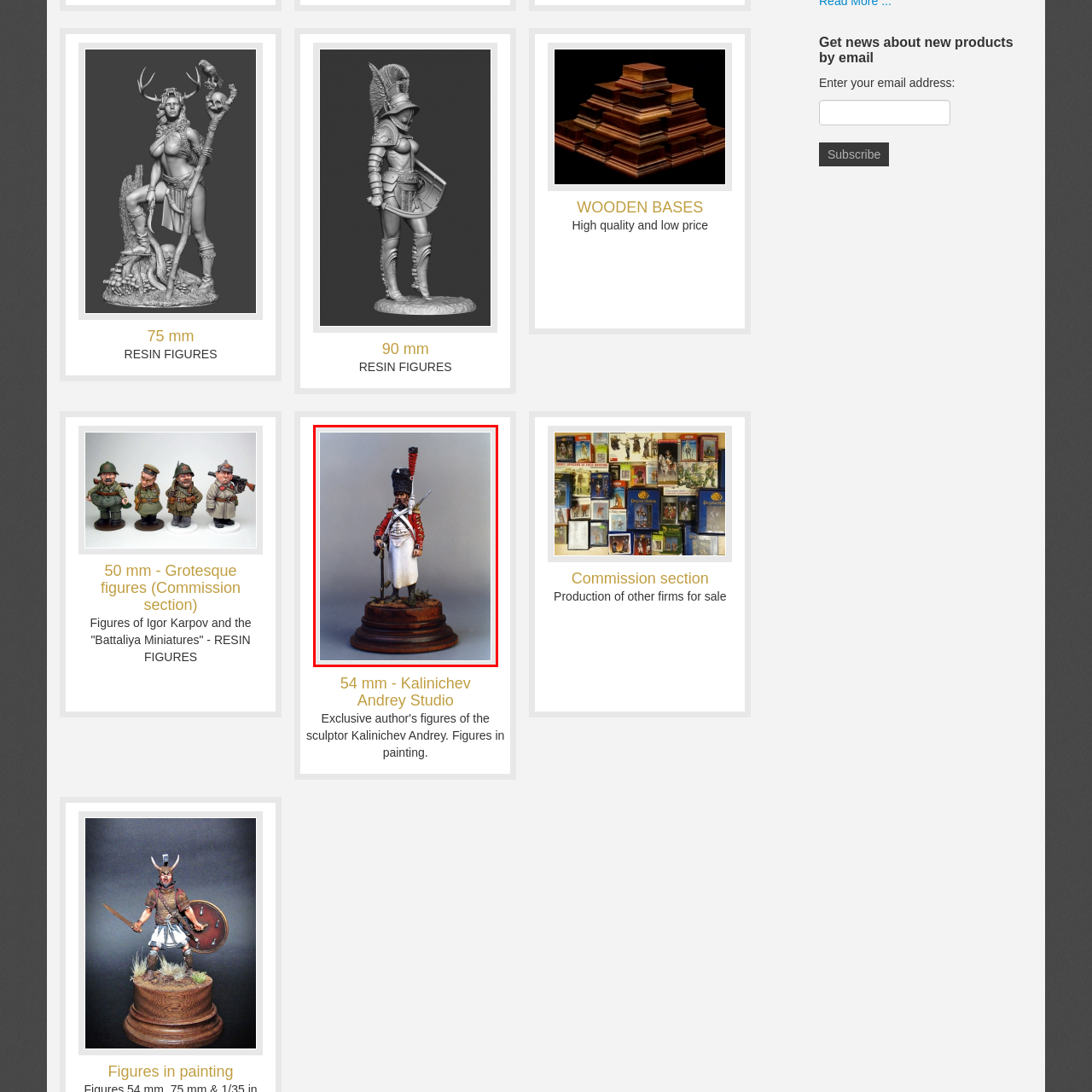Create a detailed description of the image enclosed by the red bounding box.

The image features a finely detailed resin figure of a historical soldier, standing confidently atop a wooden base. The figure is dressed in a vibrant red uniform, characteristic of a military officer, complemented by white trousers and a distinctive white apron. Notably, the soldier carries a musket, showcasing intricate detailing on the weapon. His head is adorned with a tall, black fur hat, known as a bearskin, which adds to the figure's impressive stature. The base is crafted from dark wood, featuring subtle textures and embellishments that enhance the overall presentation, while small greenery accents suggest a natural setting. This figure represents the artwork associated with the "54 mm - Kalinichev Andrey Studio" category, emphasizing its high-quality craftsmanship and attention to detail in recreating historical attire.